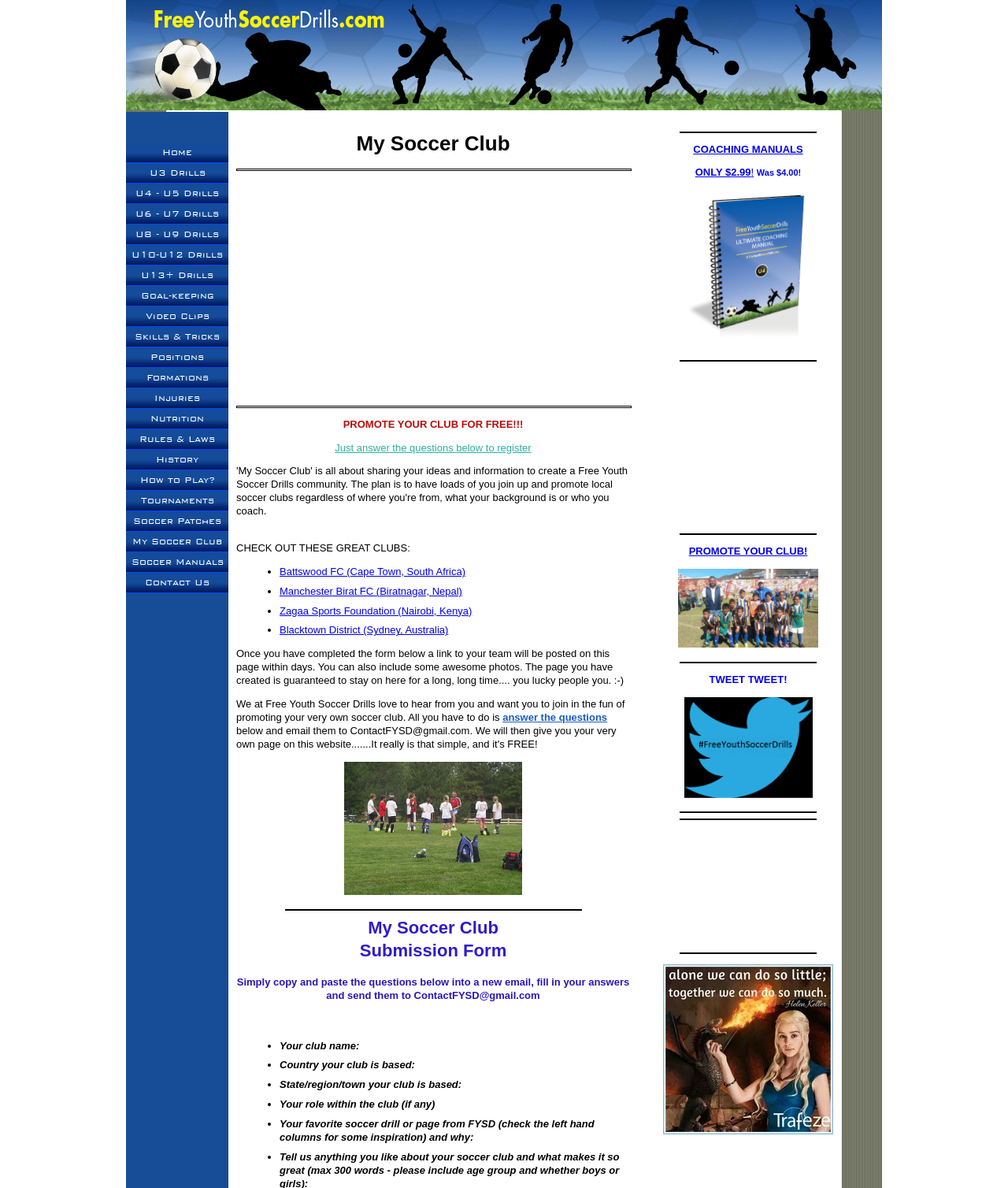Please identify the bounding box coordinates of the element I need to click to follow this instruction: "Fill in the form below".

[0.234, 0.588, 0.62, 0.609]